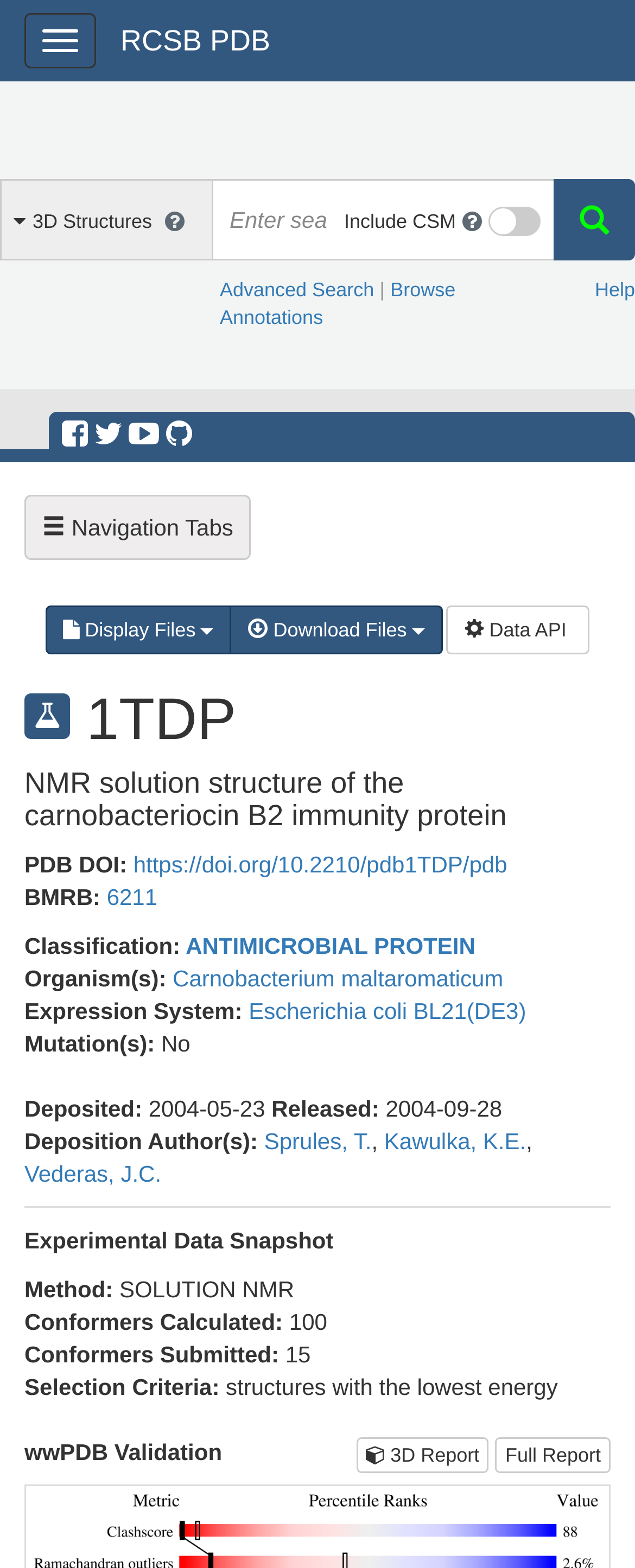Identify the bounding box coordinates for the element you need to click to achieve the following task: "Read the article published on 23/06/2014". Provide the bounding box coordinates as four float numbers between 0 and 1, in the form [left, top, right, bottom].

None